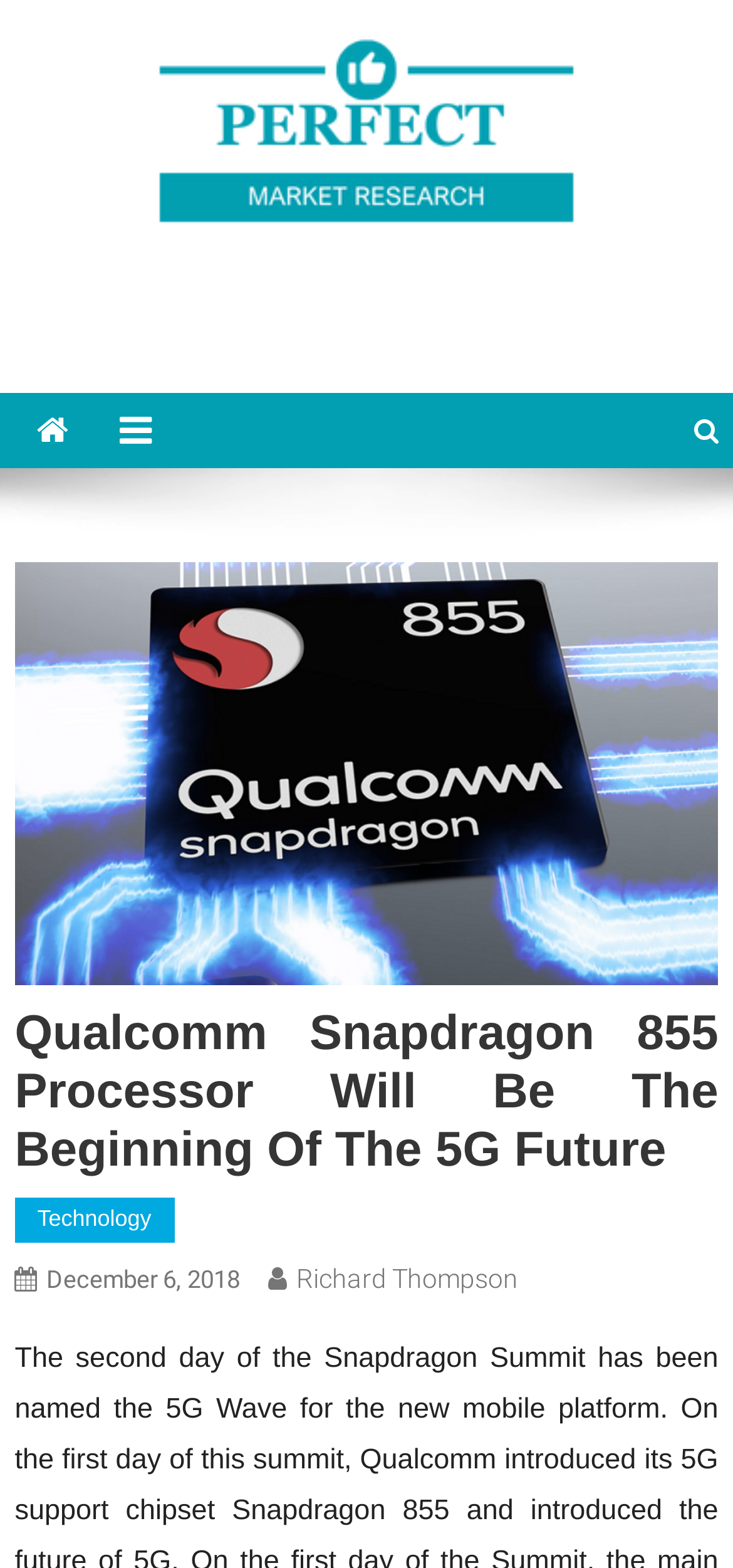Using the webpage screenshot and the element description Perfect Market Research, determine the bounding box coordinates. Specify the coordinates in the format (top-left x, top-left y, bottom-right x, bottom-right y) with values ranging from 0 to 1.

[0.025, 0.183, 0.943, 0.229]